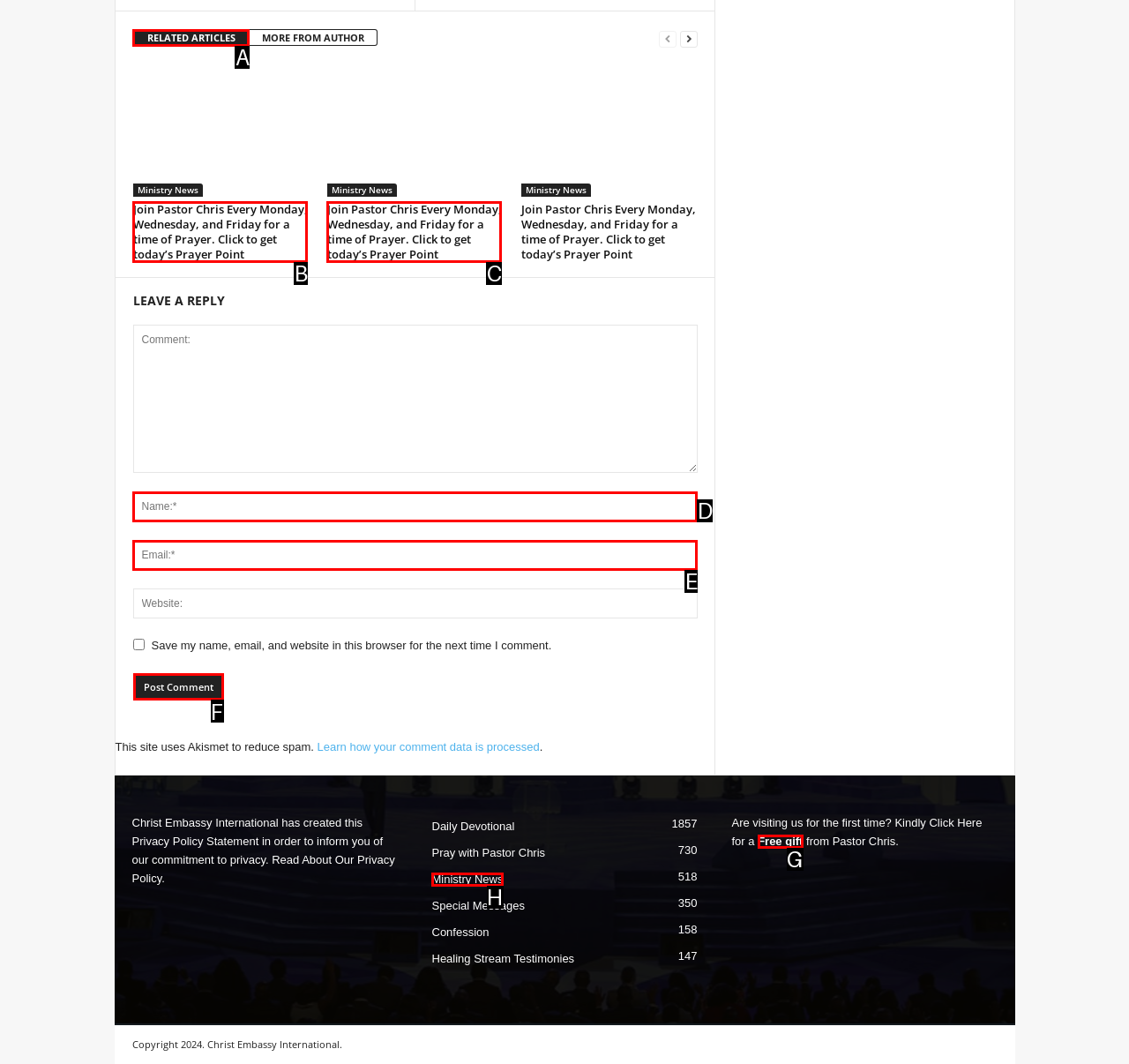Choose the HTML element to click for this instruction: Post a comment Answer with the letter of the correct choice from the given options.

F